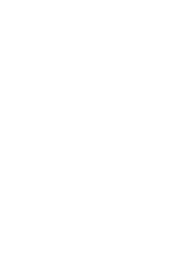With reference to the image, please provide a detailed answer to the following question: Where is the graphic situated?

The graphic is situated within a webpage, likely complementing sections for user input or account verification, and aligning with other interactive elements like textboxes for personal details and submission buttons.